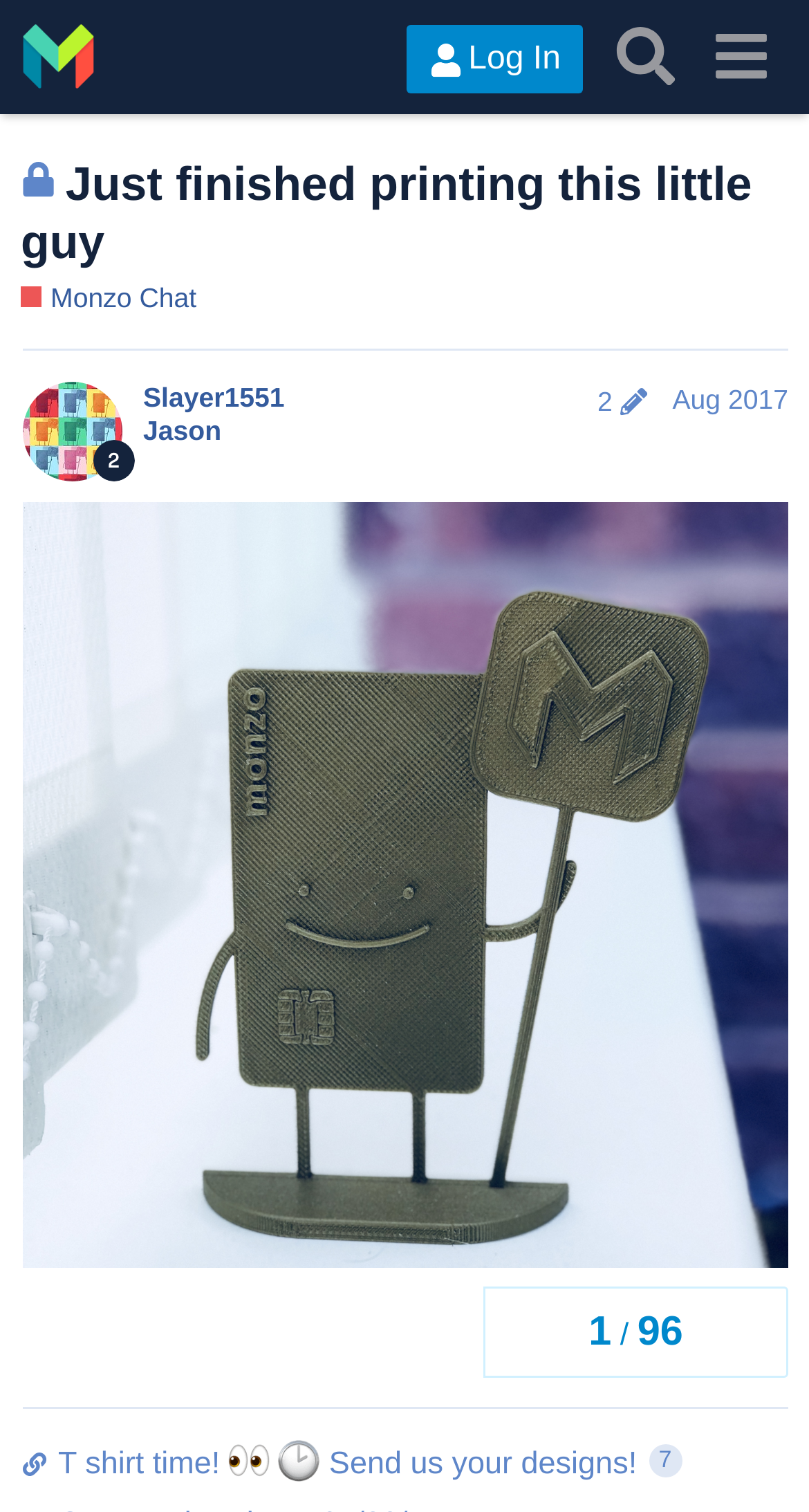Identify the bounding box coordinates of the area you need to click to perform the following instruction: "Search for topics".

[0.741, 0.006, 0.857, 0.069]